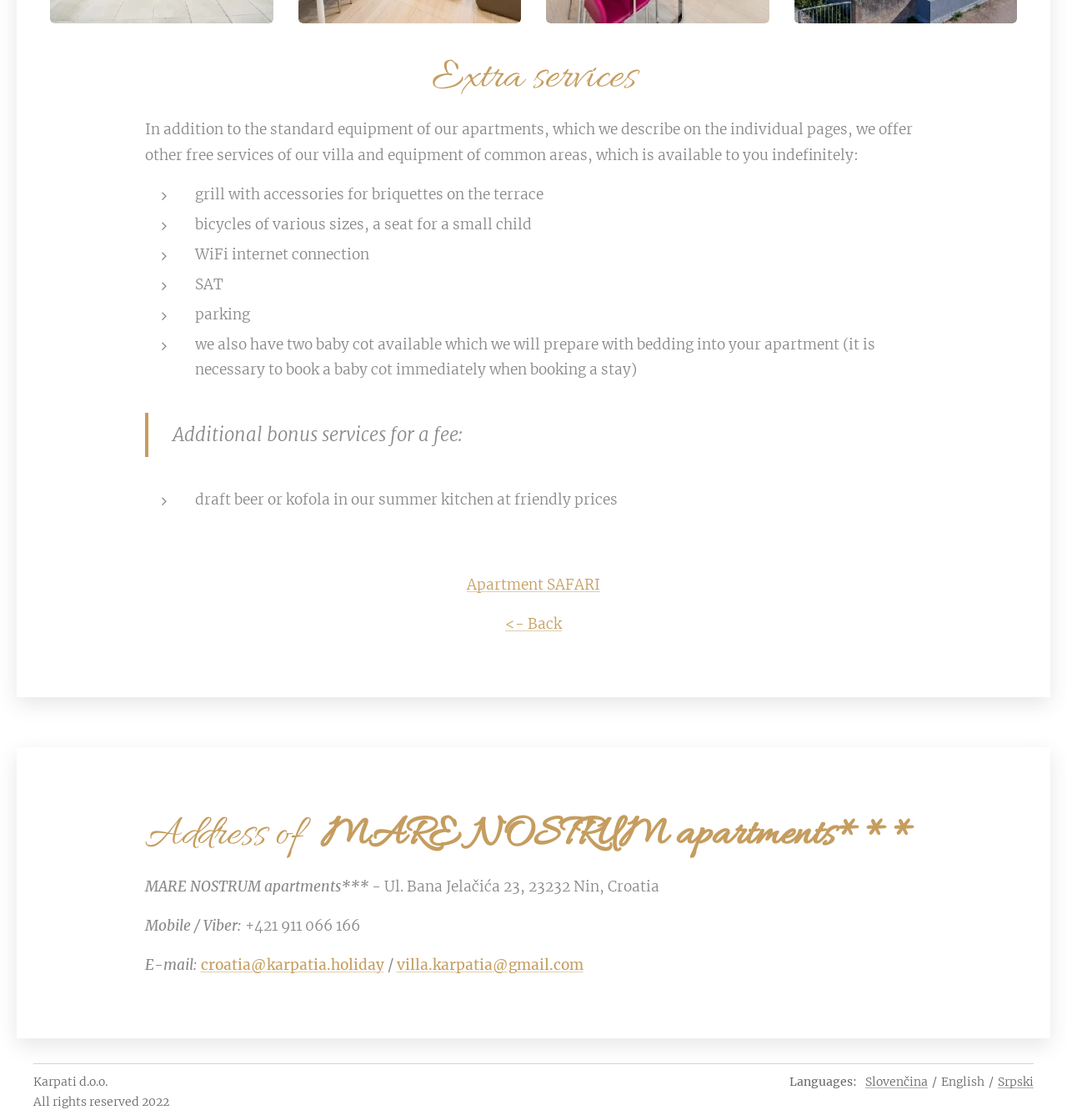From the image, can you give a detailed response to the question below:
What is the address of MARE NOSTRUM apartments?

The address of MARE NOSTRUM apartments is mentioned on the webpage as Ul. Bana Jelačića 23, 23232 Nin, Croatia, which is located below the heading 'Address of MARE NOSTRUM apartments***'.